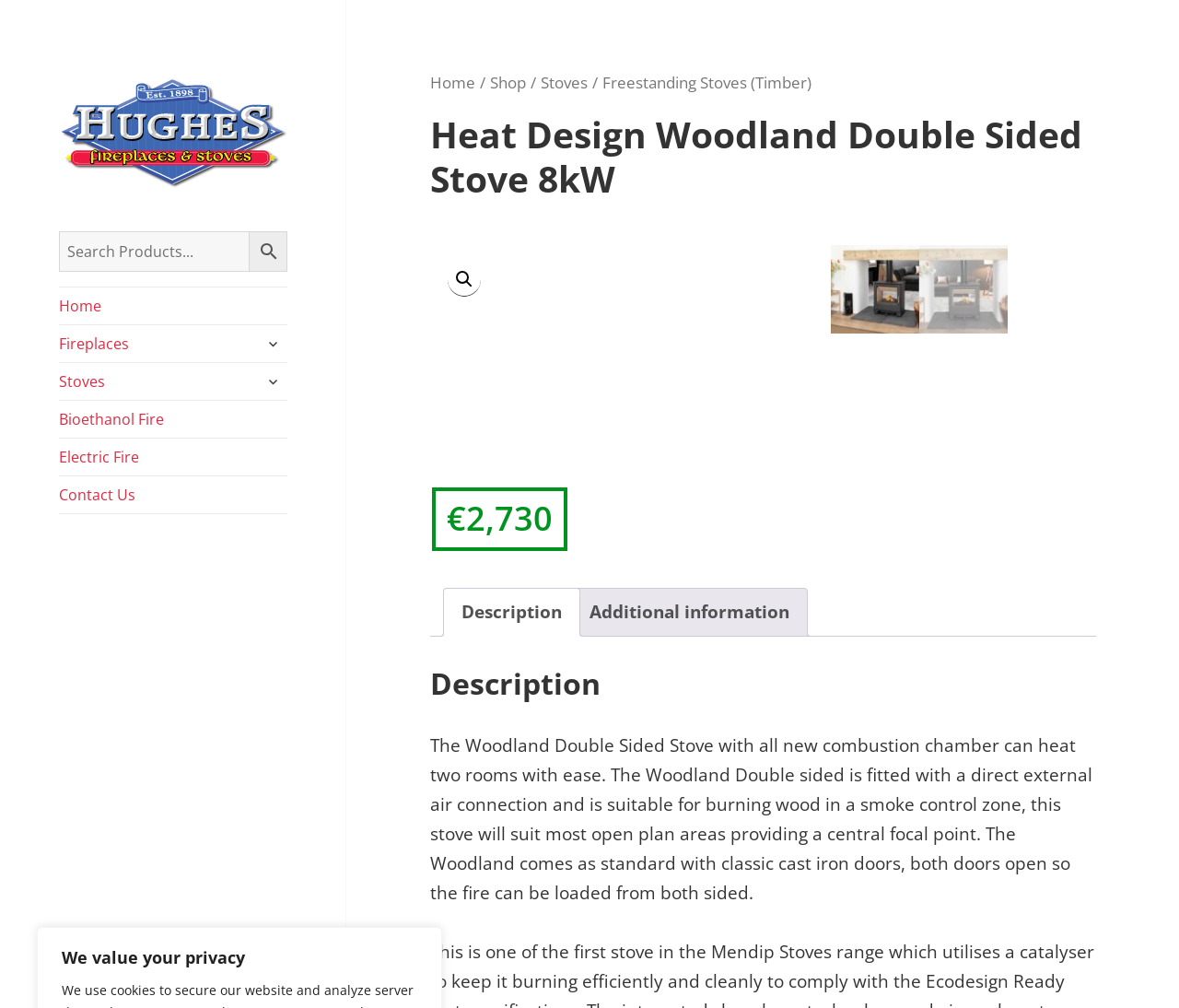Find the bounding box coordinates for the area that must be clicked to perform this action: "Contact Us".

[0.05, 0.472, 0.244, 0.509]